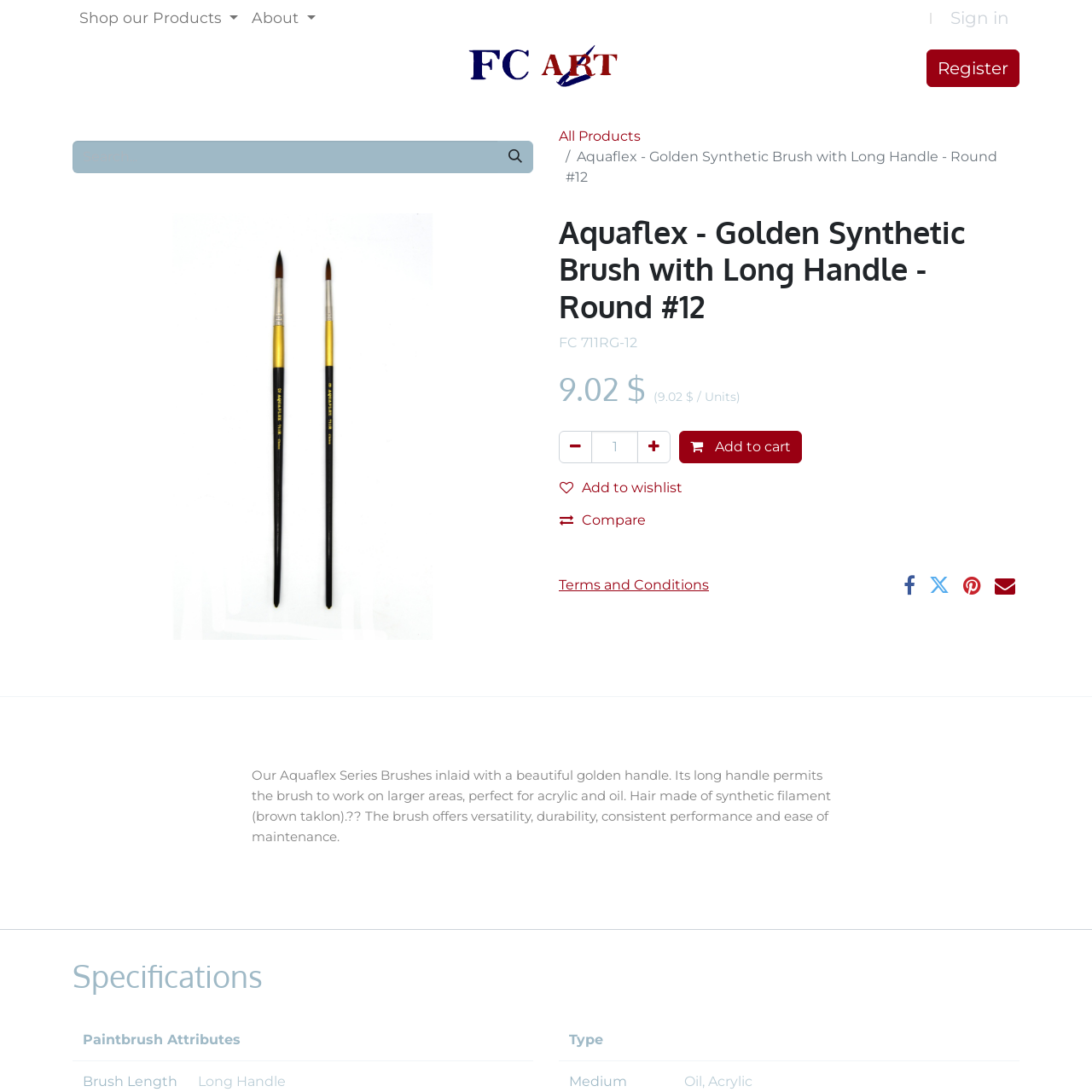Please identify the bounding box coordinates of the element that needs to be clicked to execute the following command: "View product details". Provide the bounding box using four float numbers between 0 and 1, formatted as [left, top, right, bottom].

[0.512, 0.117, 0.587, 0.132]